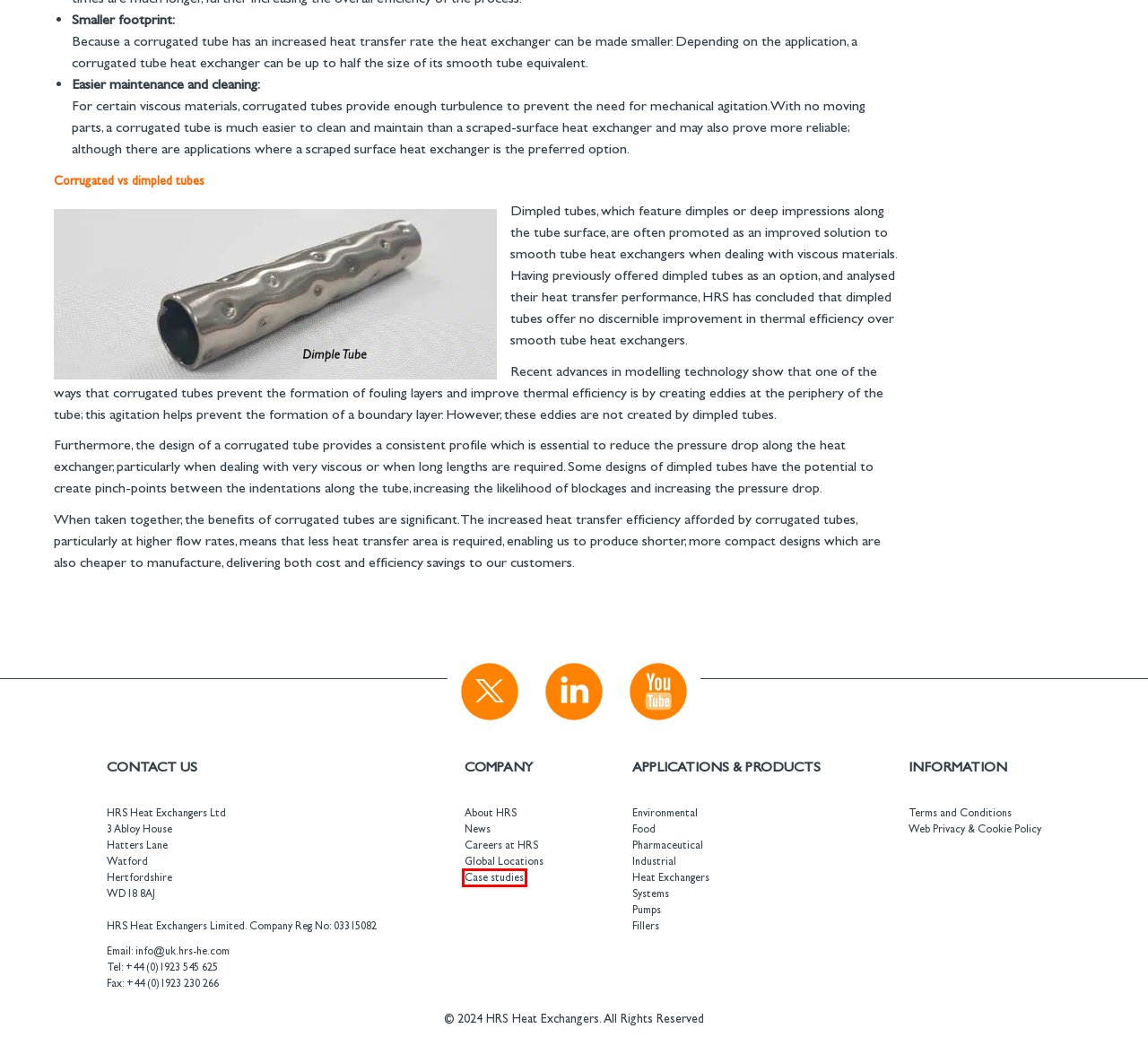Examine the screenshot of a webpage with a red bounding box around a specific UI element. Identify which webpage description best matches the new webpage that appears after clicking the element in the red bounding box. Here are the candidates:
A. See Our Full Terms & Conditions | HRS Heat Exchangers
B. Heat Transfer Solution Brochures & Product Information
C. Find Out How We Handle Information | HRS Heat Exchangers
D. Heat Exchanger & Heat Transfer Solution Image Gallery | HRS Heat Exchangers
E. Careers | Browse Our Latest Vacancies | HRS Heat Exchangers
F. Case Studies | HRS Heat Exchangers
G. News | HRS Heat Exchangers
H. HRS Group | HRS Heat Exchangers

F